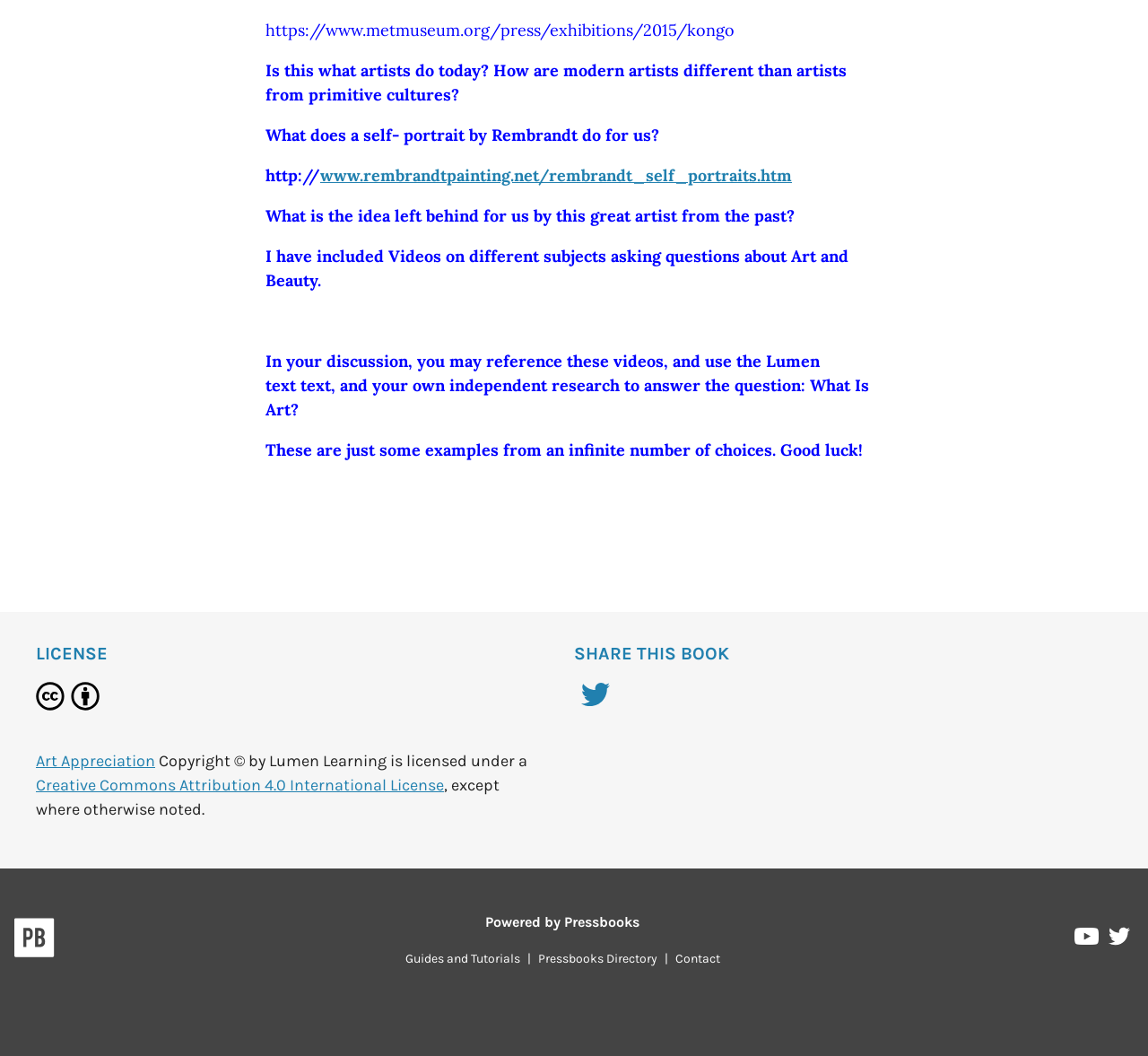Determine the bounding box coordinates of the clickable element necessary to fulfill the instruction: "Visit the Pressbooks Directory". Provide the coordinates as four float numbers within the 0 to 1 range, i.e., [left, top, right, bottom].

[0.462, 0.901, 0.579, 0.915]